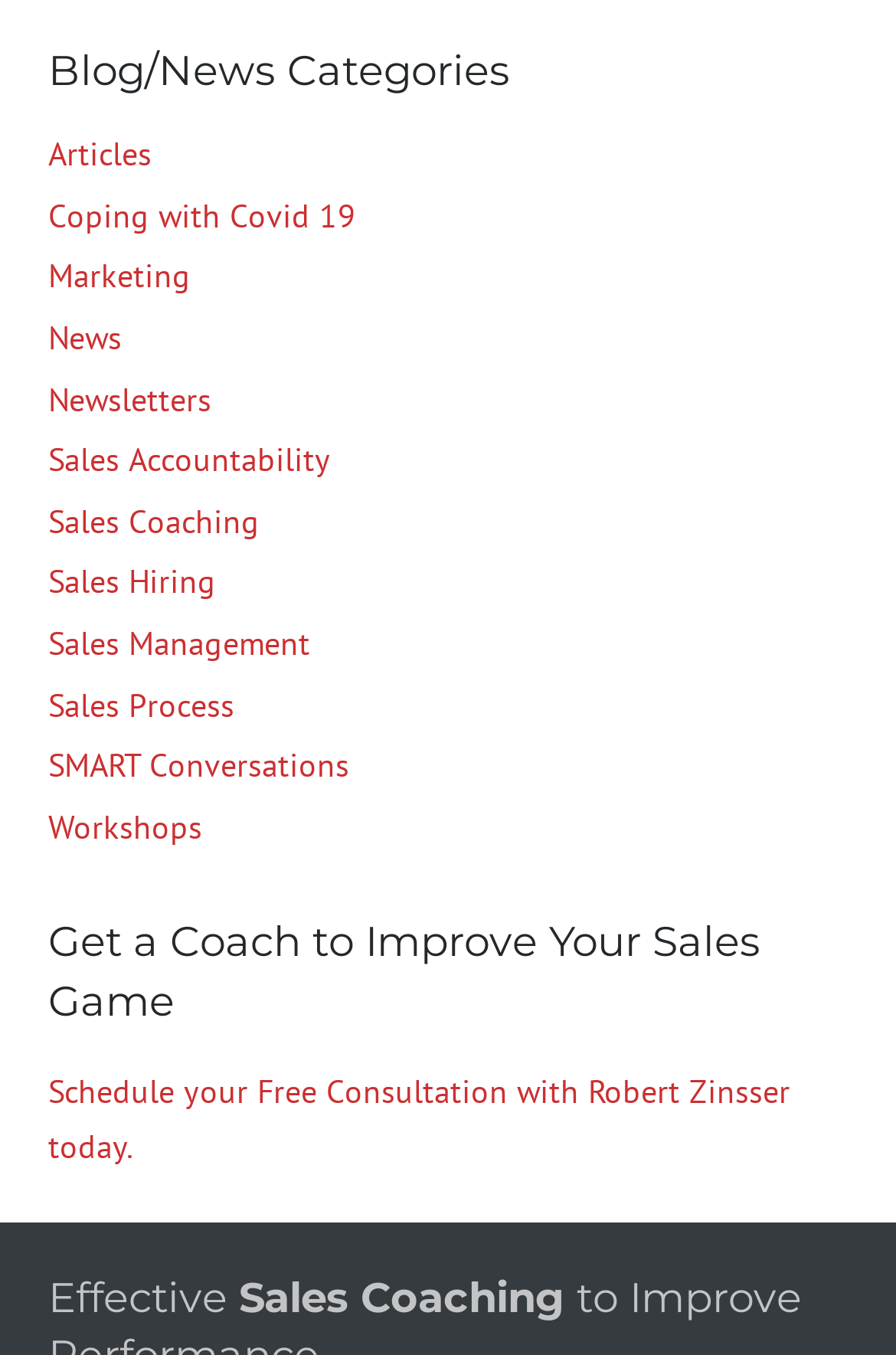Answer the question below with a single word or a brief phrase: 
How many headings are there on the webpage?

2